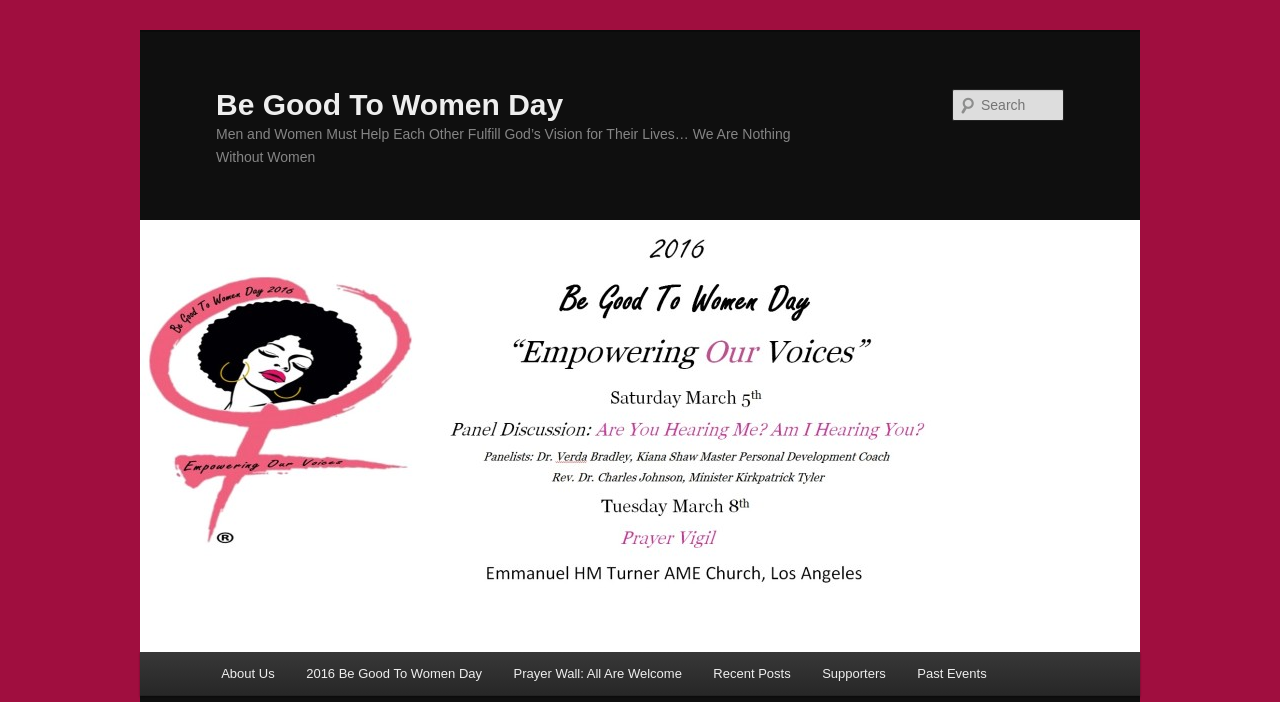Determine the coordinates of the bounding box that should be clicked to complete the instruction: "View Recent Posts". The coordinates should be represented by four float numbers between 0 and 1: [left, top, right, bottom].

[0.545, 0.928, 0.63, 0.99]